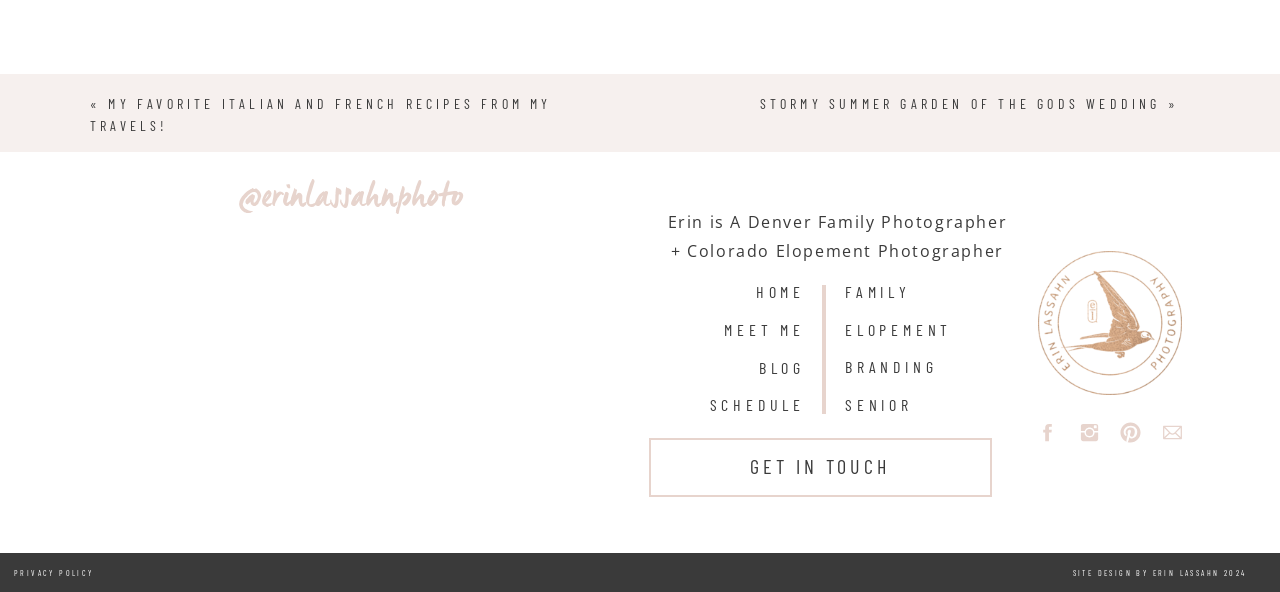What is the theme of the social media post on Fri Jun 07 2024?
Using the image, answer in one word or phrase.

Family pictures